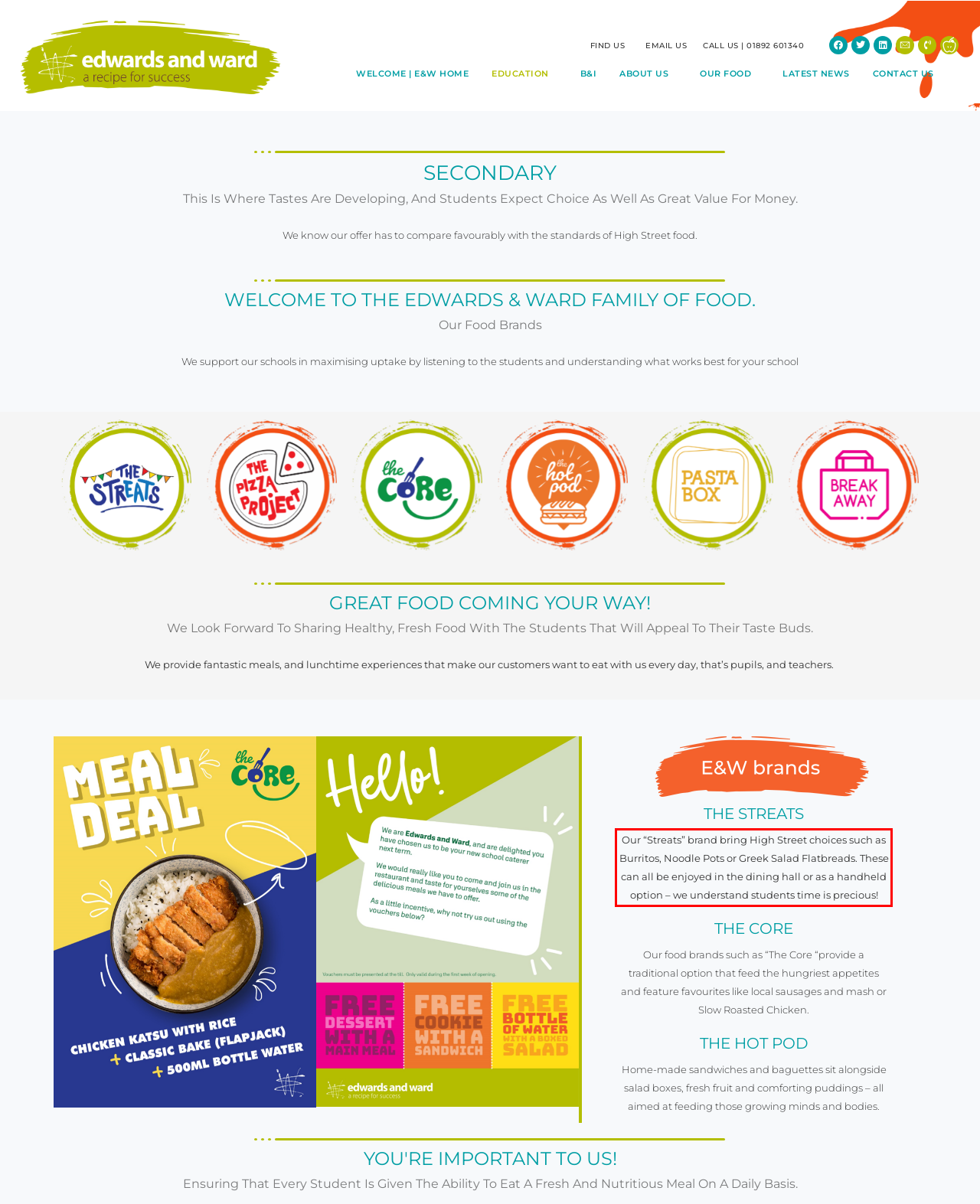The screenshot provided shows a webpage with a red bounding box. Apply OCR to the text within this red bounding box and provide the extracted content.

Our “Streats” brand bring High Street choices such as Burritos, Noodle Pots or Greek Salad Flatbreads. These can all be enjoyed in the dining hall or as a handheld option – we understand students time is precious!